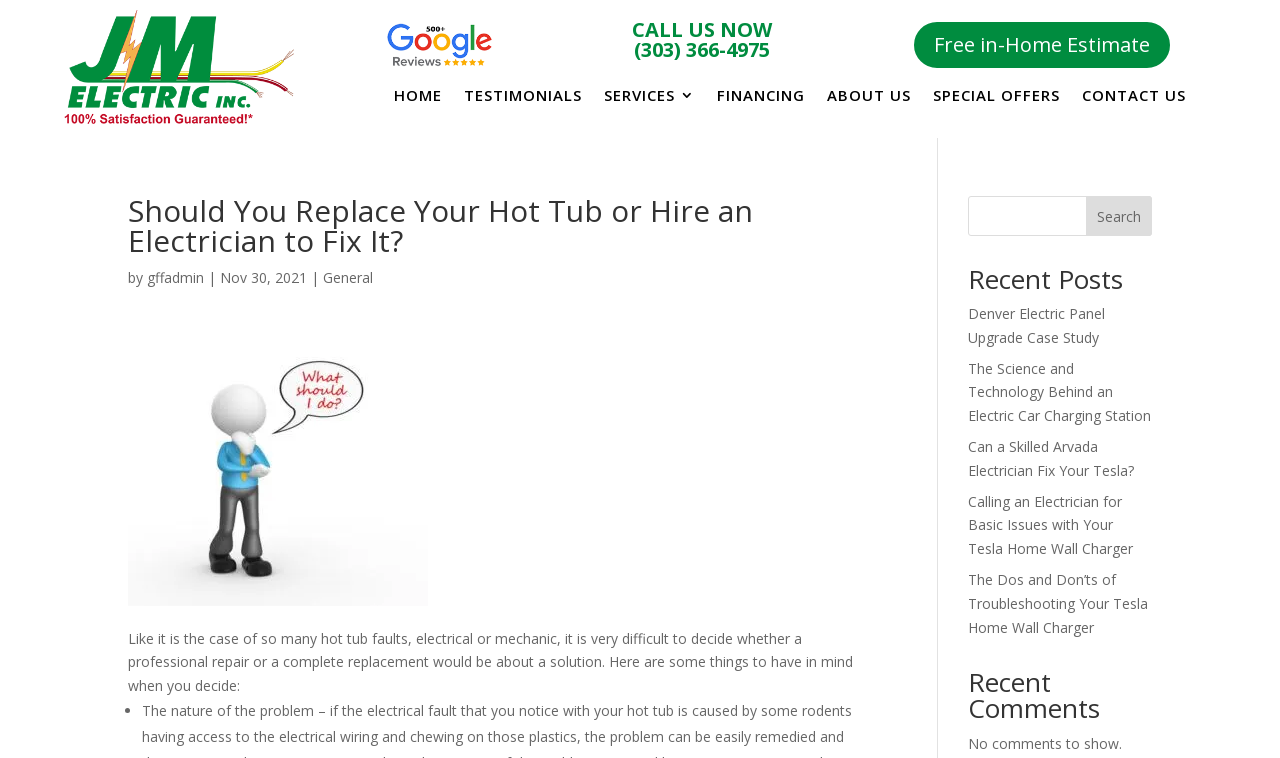Please provide a comprehensive answer to the question based on the screenshot: What is the date of the article?

I determined the date of the article by reading the static text 'Nov 30, 2021' next to the author's name, which suggests that the article was published on this date.